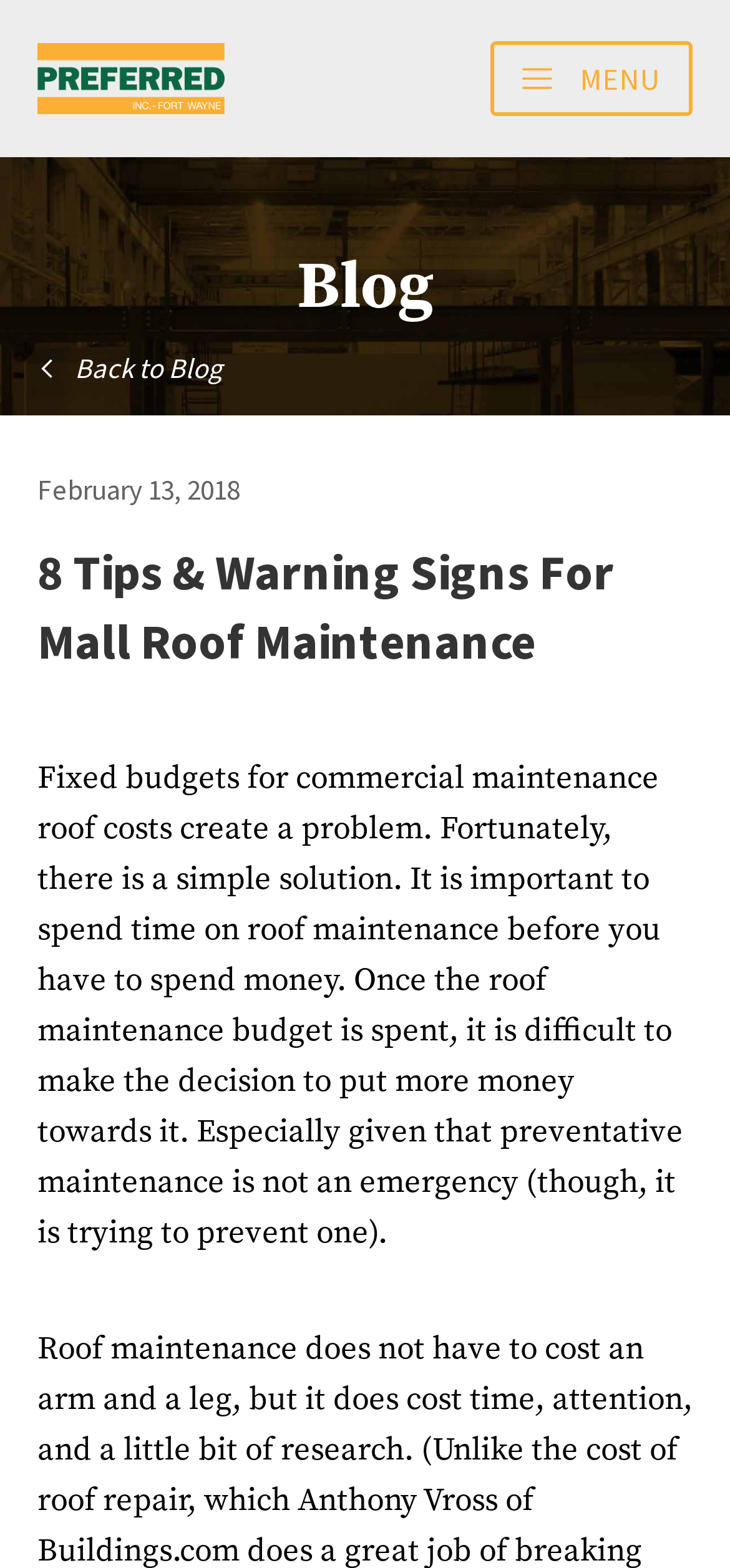When was the blog post published?
Your answer should be a single word or phrase derived from the screenshot.

February 13, 2018